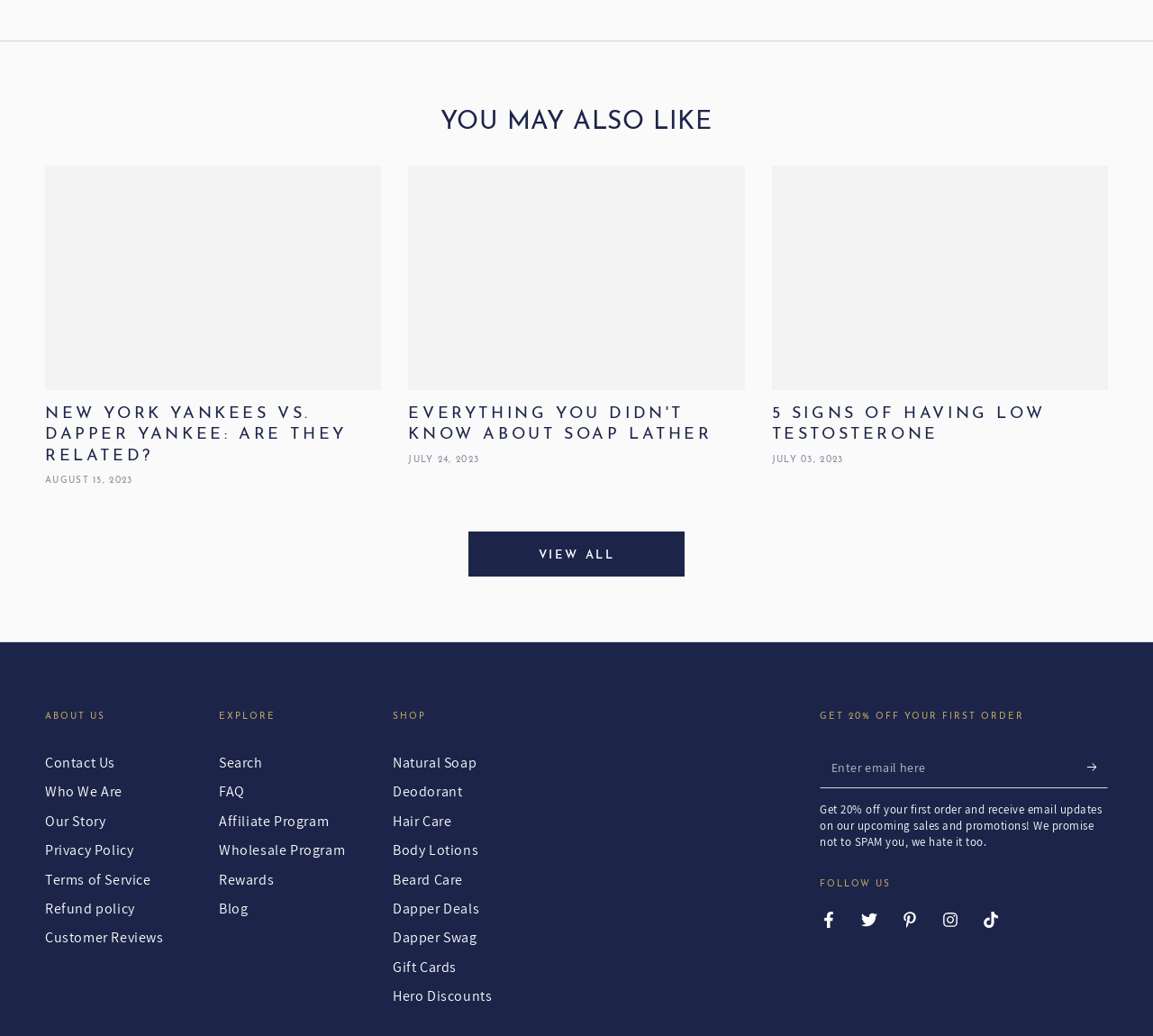Answer the question below with a single word or a brief phrase: 
What is the category of the 'Natural Soap' link?

SHOP